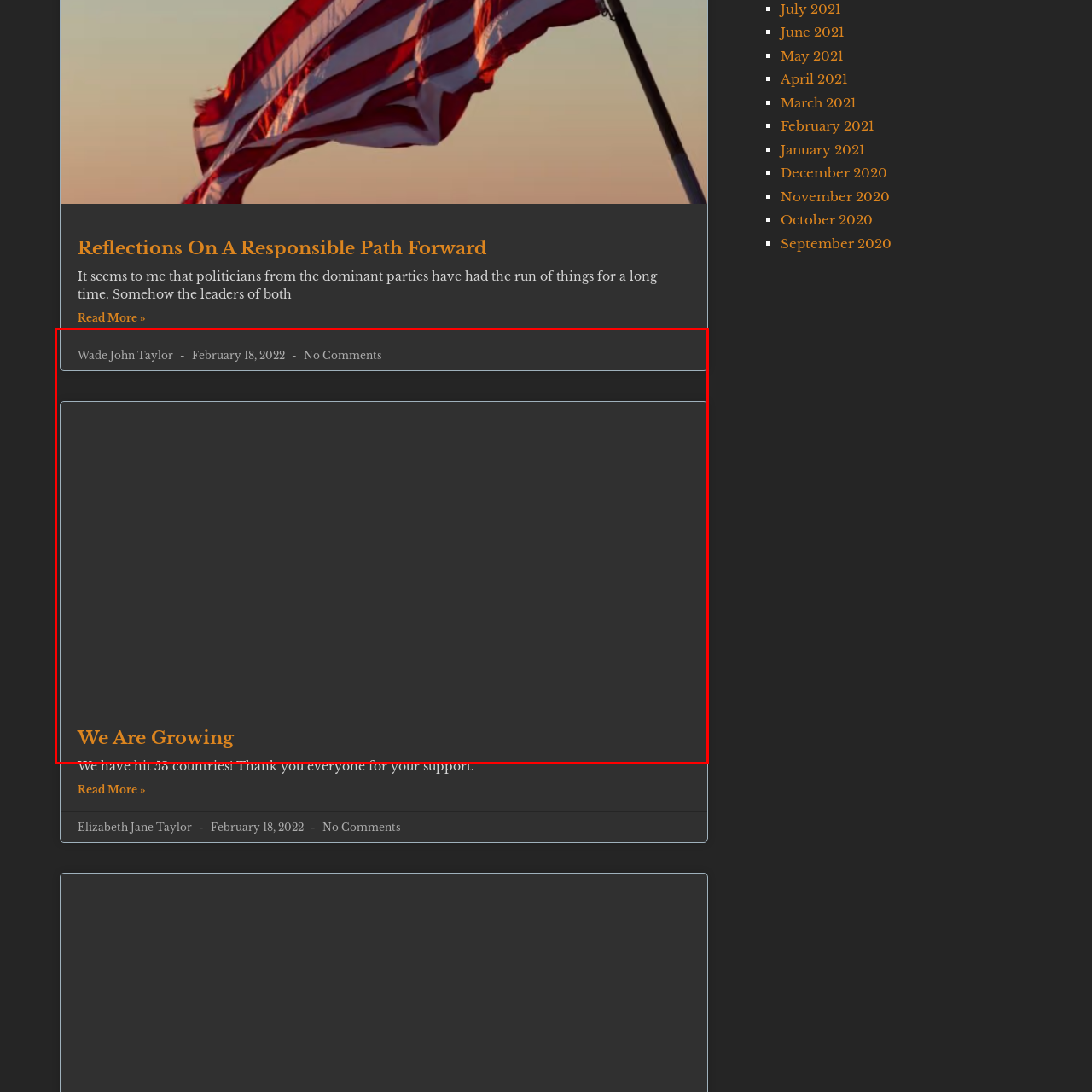Describe in detail what is happening in the image highlighted by the red border.

The image titled "We Are Growing" features a prominent message celebrating a significant achievement, highlighting the growth of an initiative that has reached 53 countries. Accompanying the title is a heartfelt expression of gratitude towards supporters, emphasizing community involvement and appreciation. The post, authored by Wade John Taylor, is dated February 18, 2022, and notes that there are no comments yet. This entry reflects a sense of pride in collective accomplishments and aims to engage readers with the ongoing journey of expansion and support.